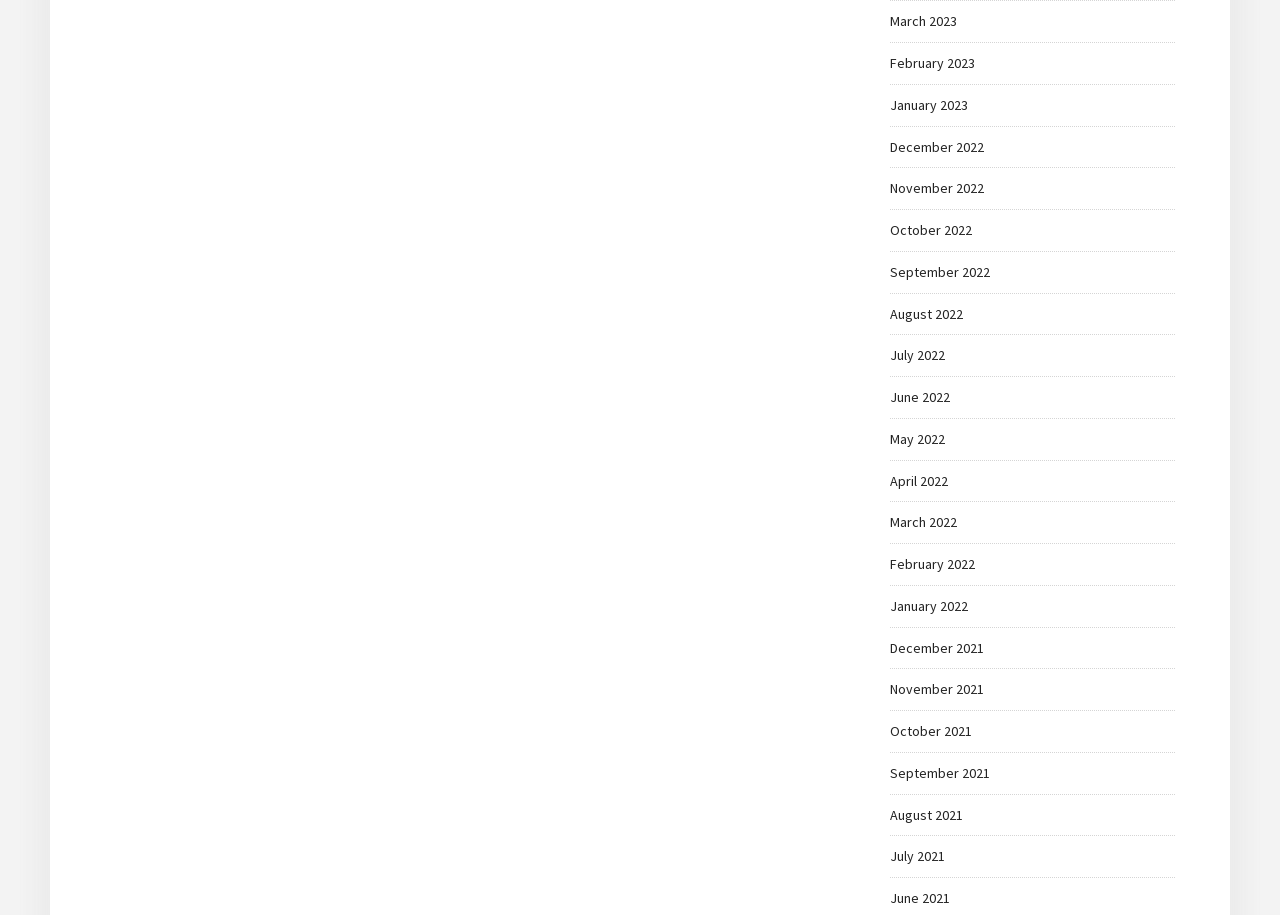Use a single word or phrase to respond to the question:
Is there a link for April 2021?

No